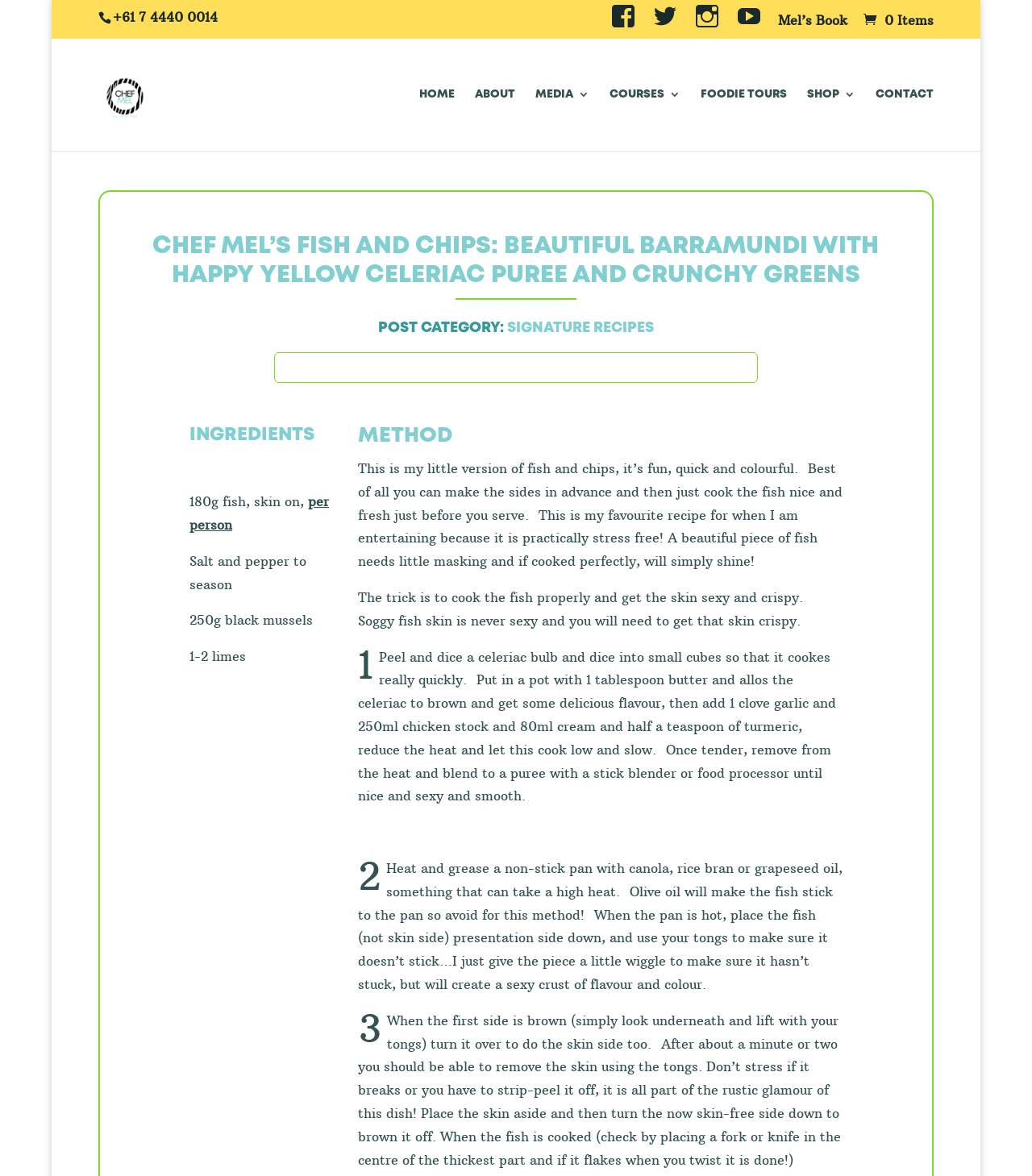What type of oil is recommended for cooking the fish?
Provide a comprehensive and detailed answer to the question.

I found the type of oil recommended for cooking the fish by looking at the static text element with the content 'Heat and grease a non-stick pan with canola, rice bran or grapeseed oil...' located in the 'METHOD' section.